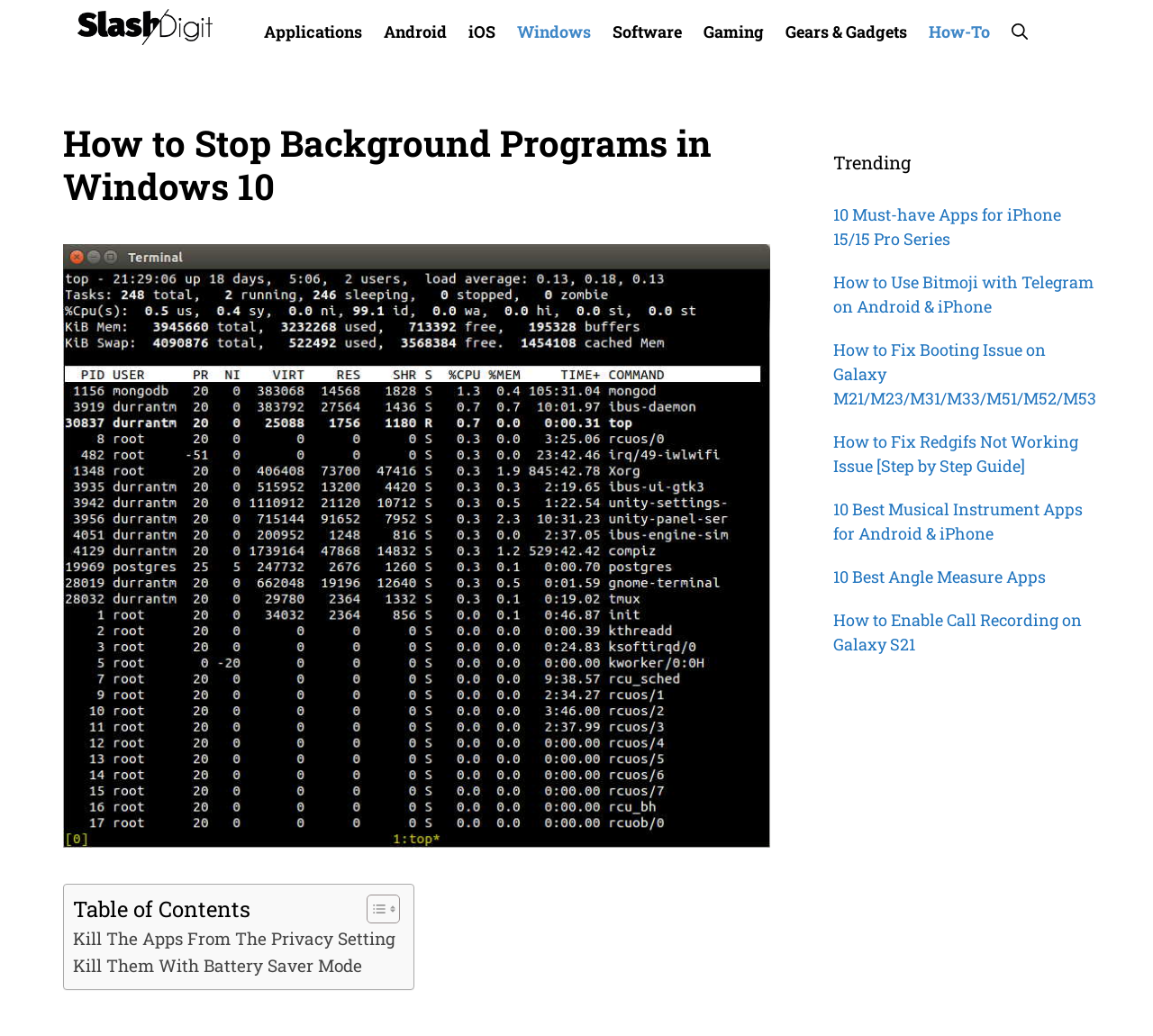Determine the bounding box coordinates for the clickable element required to fulfill the instruction: "Read the 'Kill The Apps From The Privacy Setting' section". Provide the coordinates as four float numbers between 0 and 1, i.e., [left, top, right, bottom].

[0.063, 0.893, 0.343, 0.919]